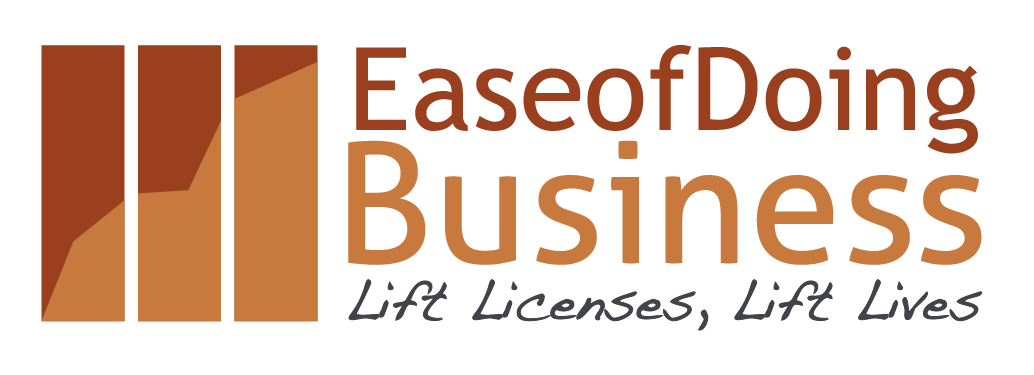What is the font style of 'Business'?
Please describe in detail the information shown in the image to answer the question.

The caption states that 'Business' is emphasized with a bolder font beneath 'Ease of Doing', which suggests that the font style of 'Business' is bolder compared to the rest of the text.